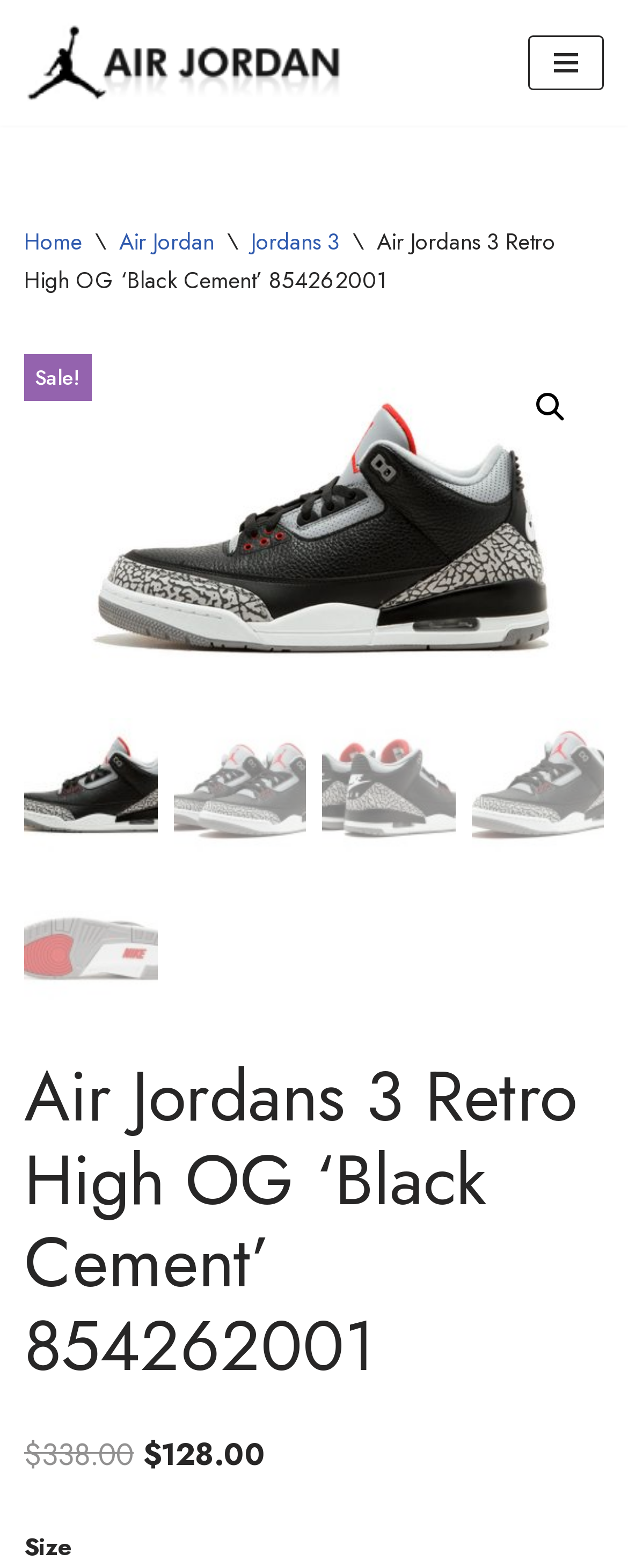Answer the question in one word or a short phrase:
Is the product on sale?

Yes